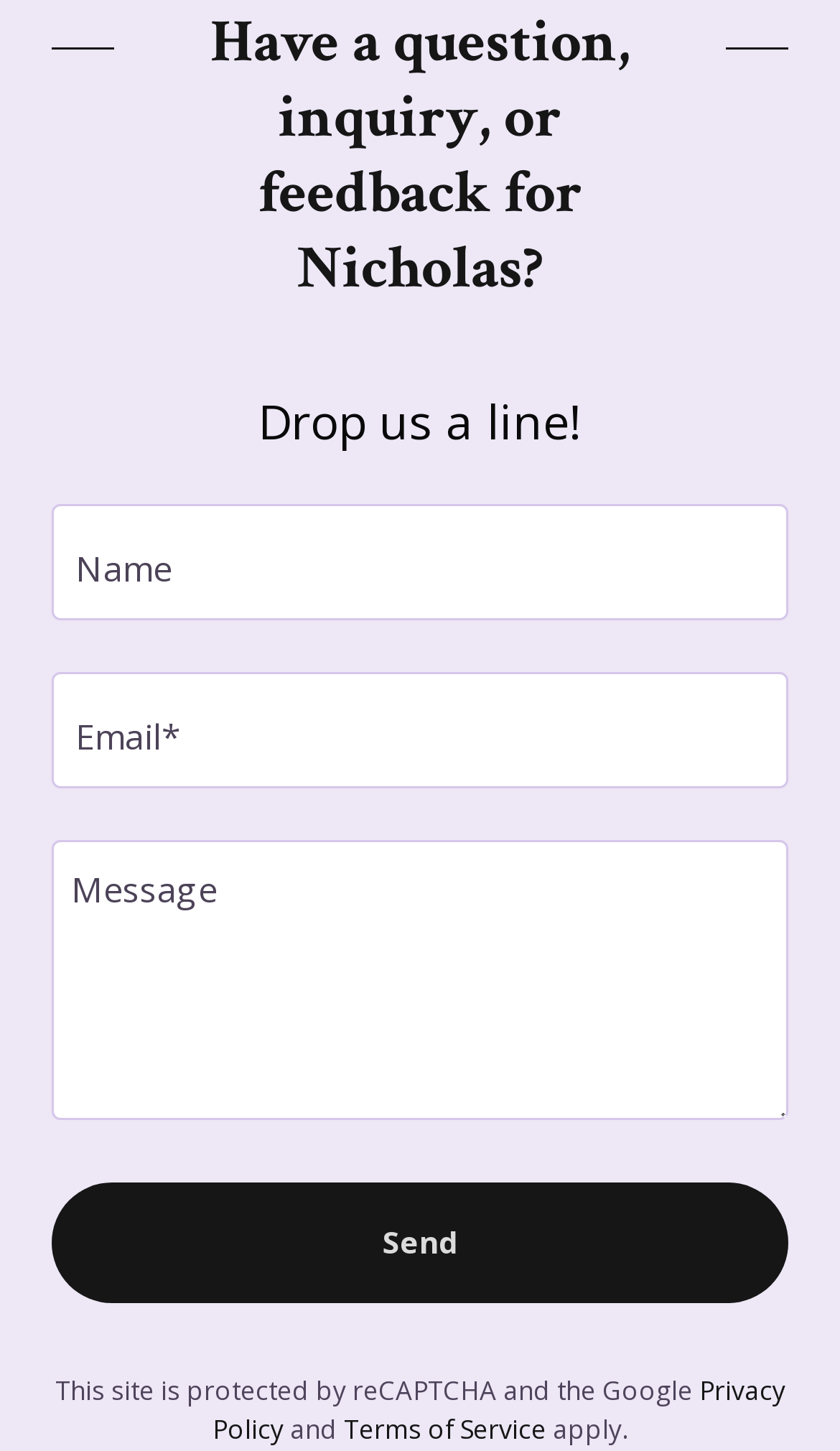Identify the bounding box for the described UI element: "parent_node: Email*".

[0.062, 0.463, 0.938, 0.543]